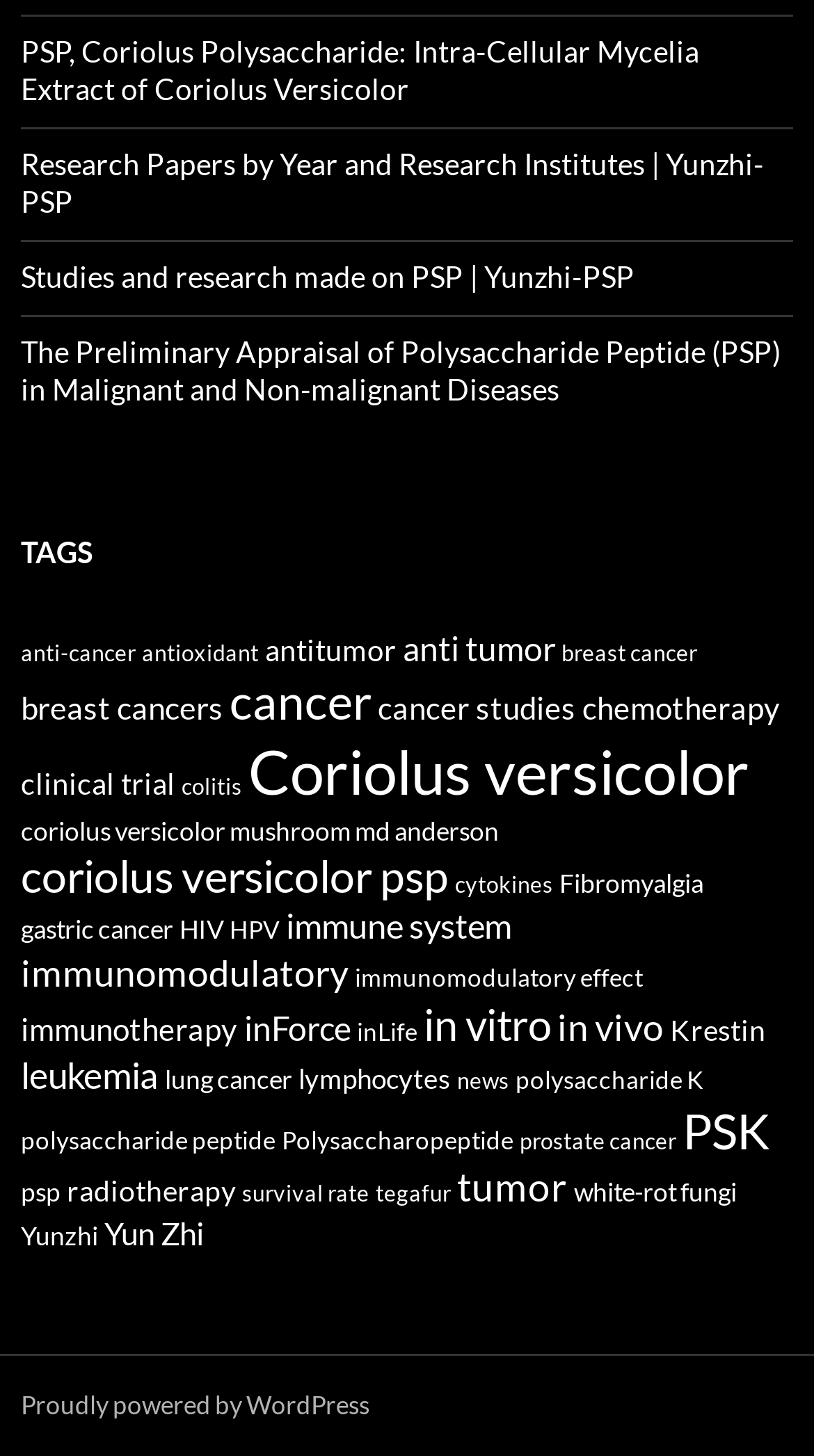Show the bounding box coordinates for the element that needs to be clicked to execute the following instruction: "Click on the 'Arts' link". Provide the coordinates in the form of four float numbers between 0 and 1, i.e., [left, top, right, bottom].

None